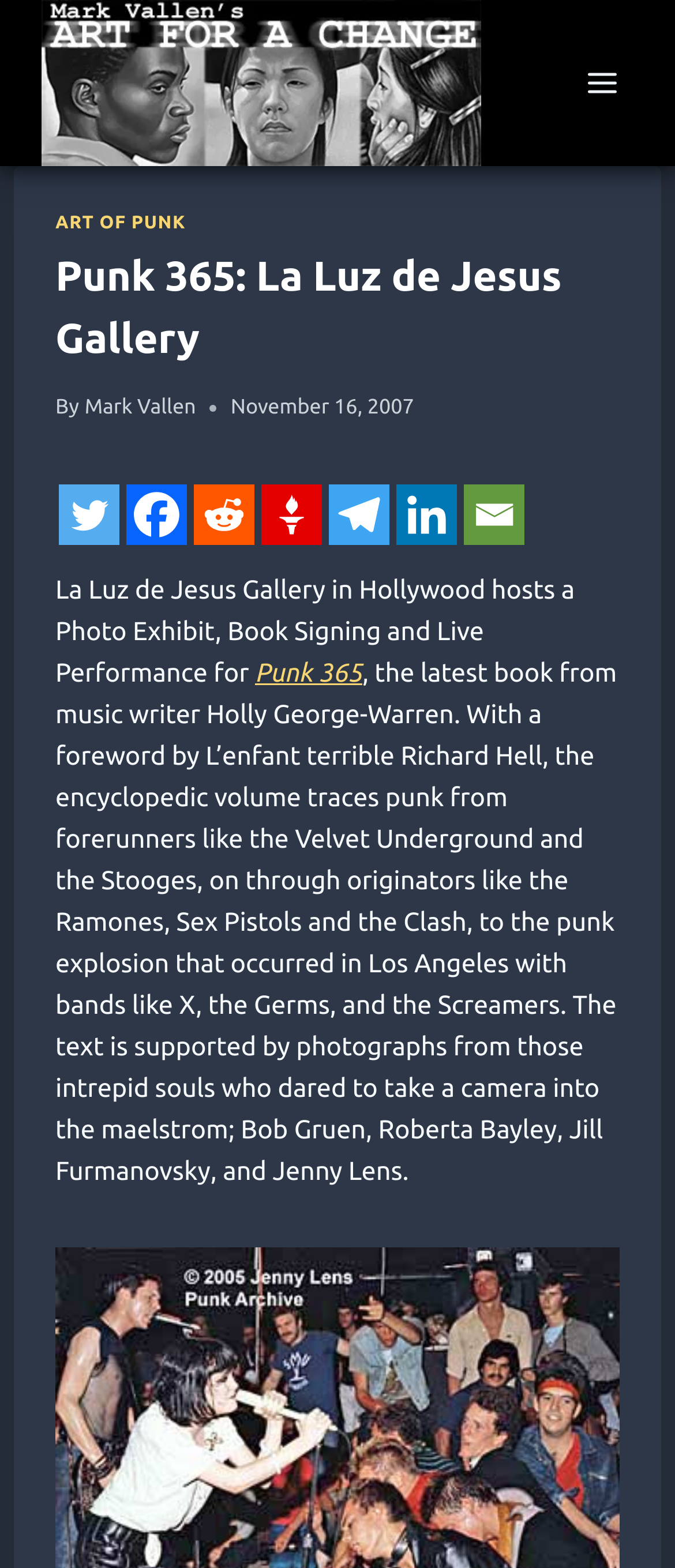What is the purpose of the event?
Refer to the image and provide a one-word or short phrase answer.

Photo Exhibit, Book Signing and Live Performance